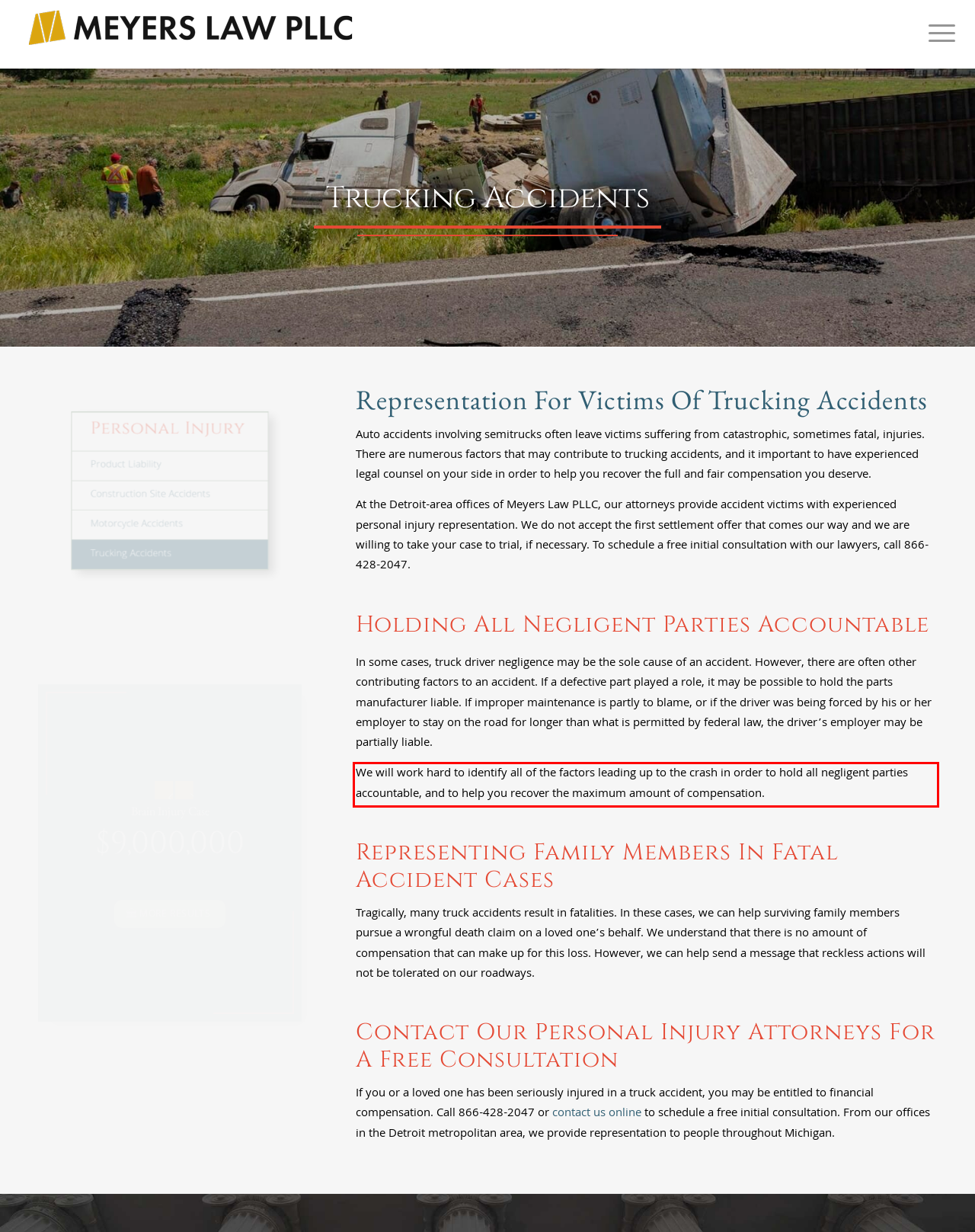Please examine the screenshot of the webpage and read the text present within the red rectangle bounding box.

We will work hard to identify all of the factors leading up to the crash in order to hold all negligent parties accountable, and to help you recover the maximum amount of compensation.